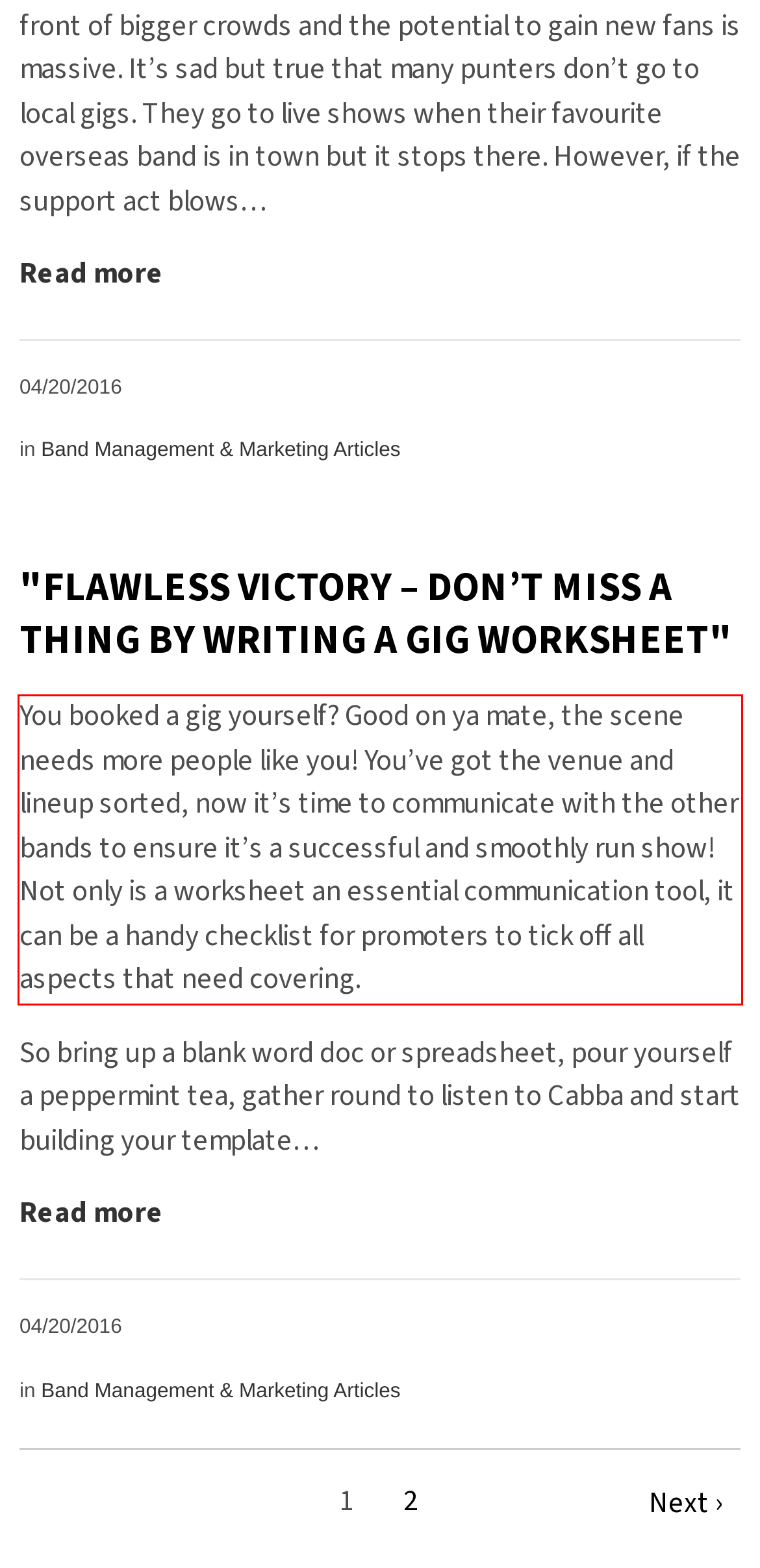Examine the webpage screenshot, find the red bounding box, and extract the text content within this marked area.

You booked a gig yourself? Good on ya mate, the scene needs more people like you! You’ve got the venue and lineup sorted, now it’s time to communicate with the other bands to ensure it’s a successful and smoothly run show! Not only is a worksheet an essential communication tool, it can be a handy checklist for promoters to tick off all aspects that need covering.